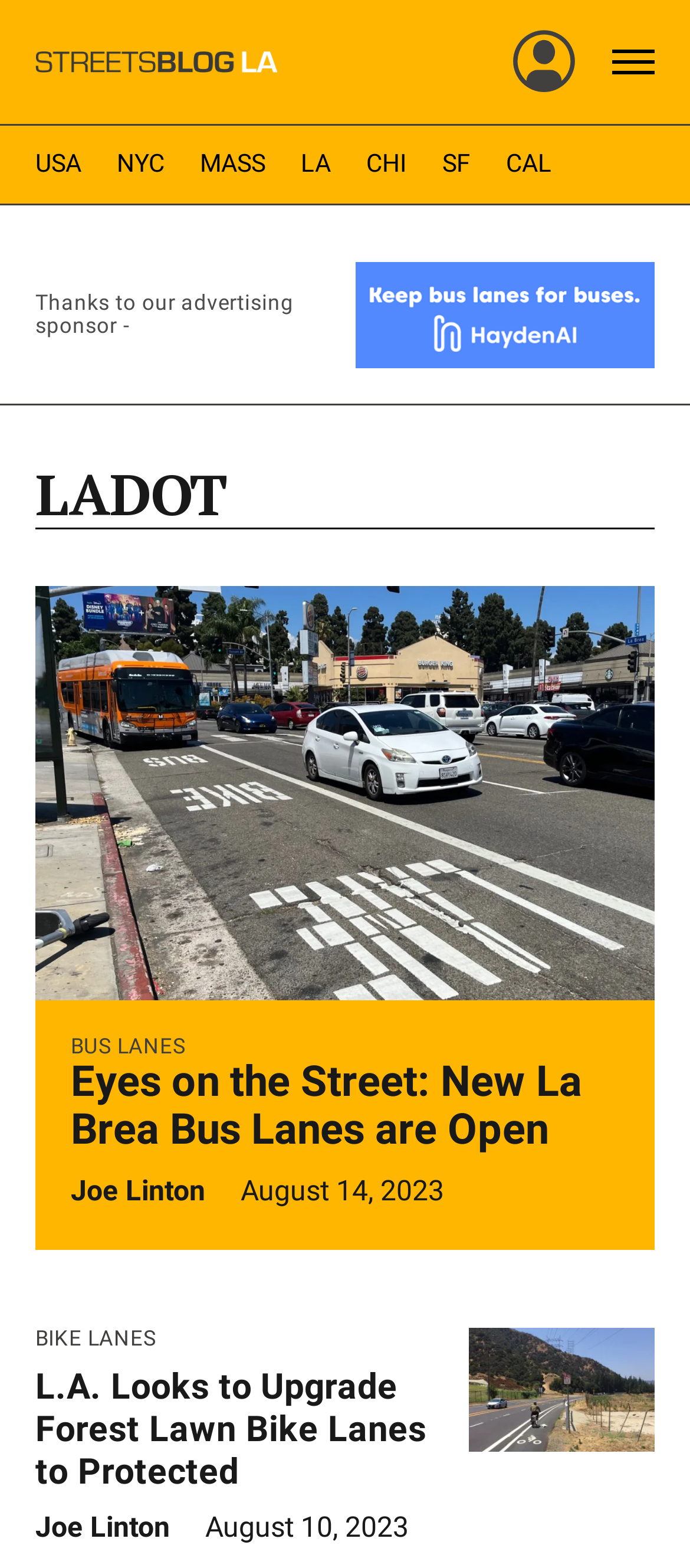Show the bounding box coordinates of the region that should be clicked to follow the instruction: "Go to Streetsblog Los Angeles home."

[0.051, 0.006, 0.401, 0.073]